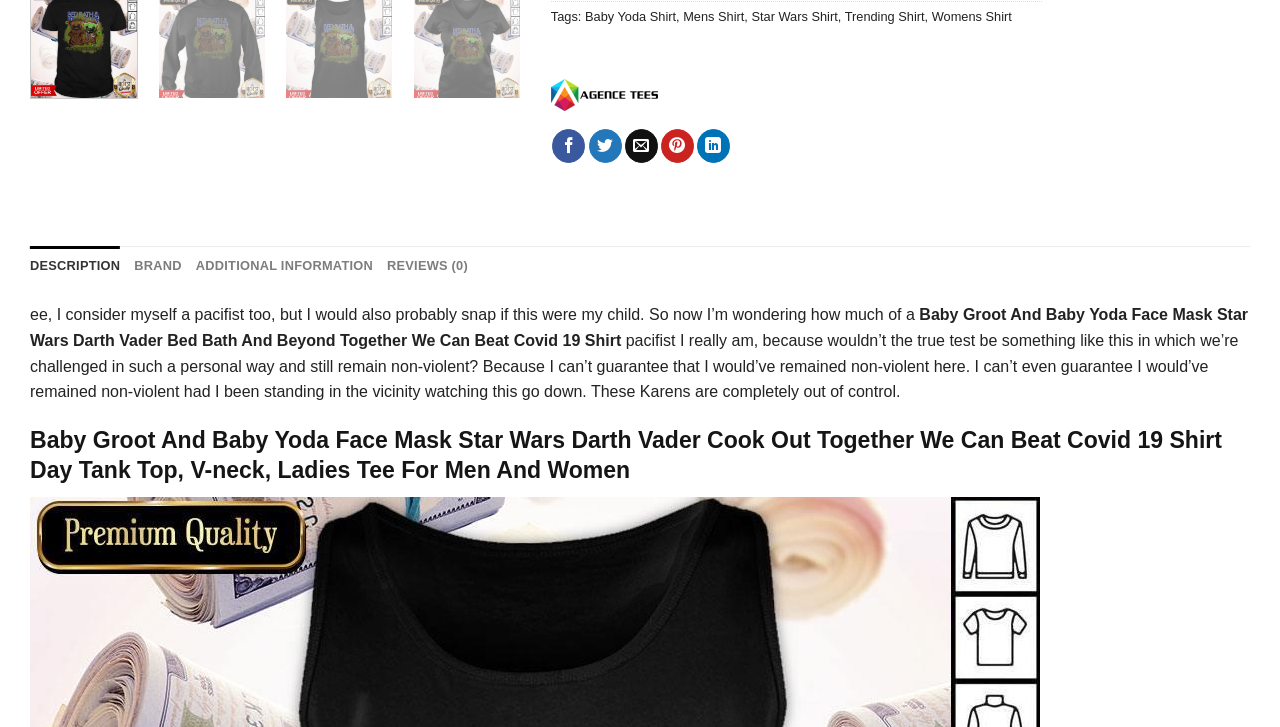Predict the bounding box of the UI element that fits this description: "Baby Yoda Shirt".

[0.457, 0.012, 0.528, 0.033]